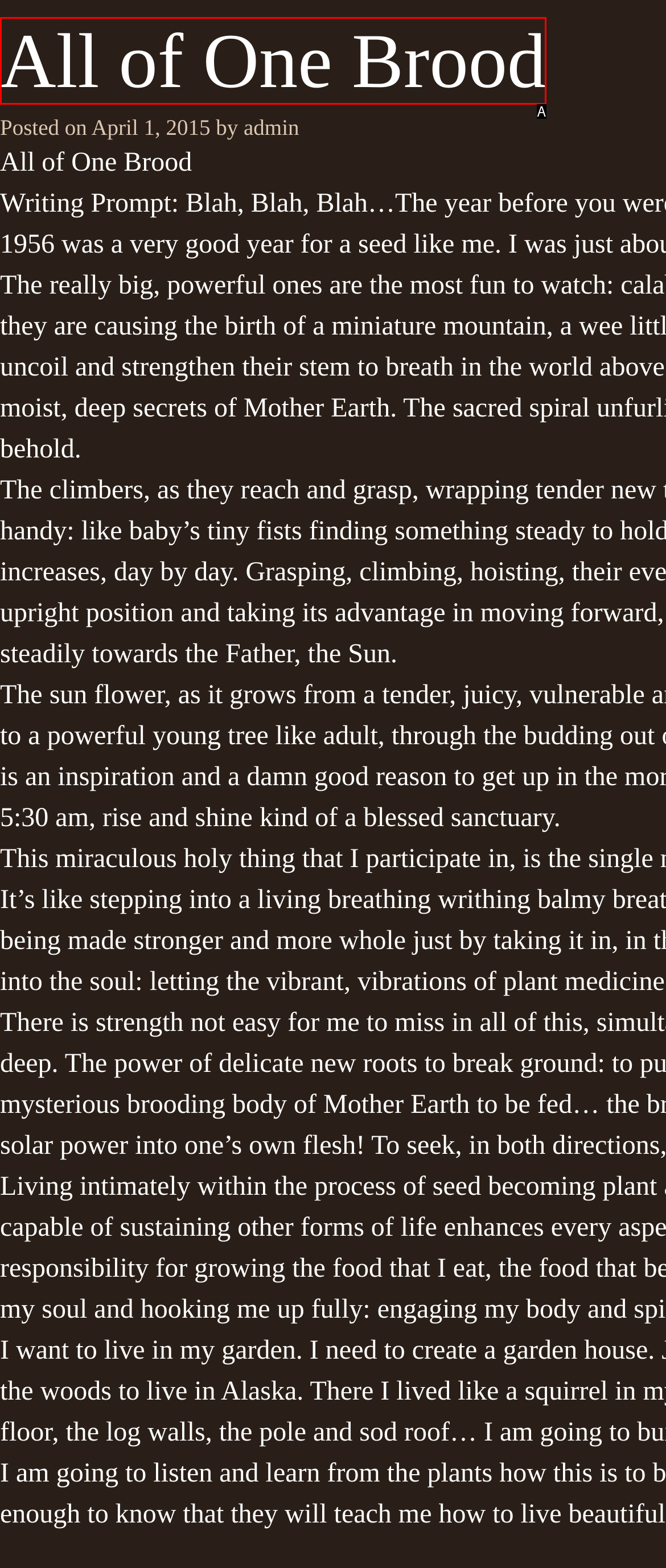Select the appropriate option that fits: All of One Brood
Reply with the letter of the correct choice.

A